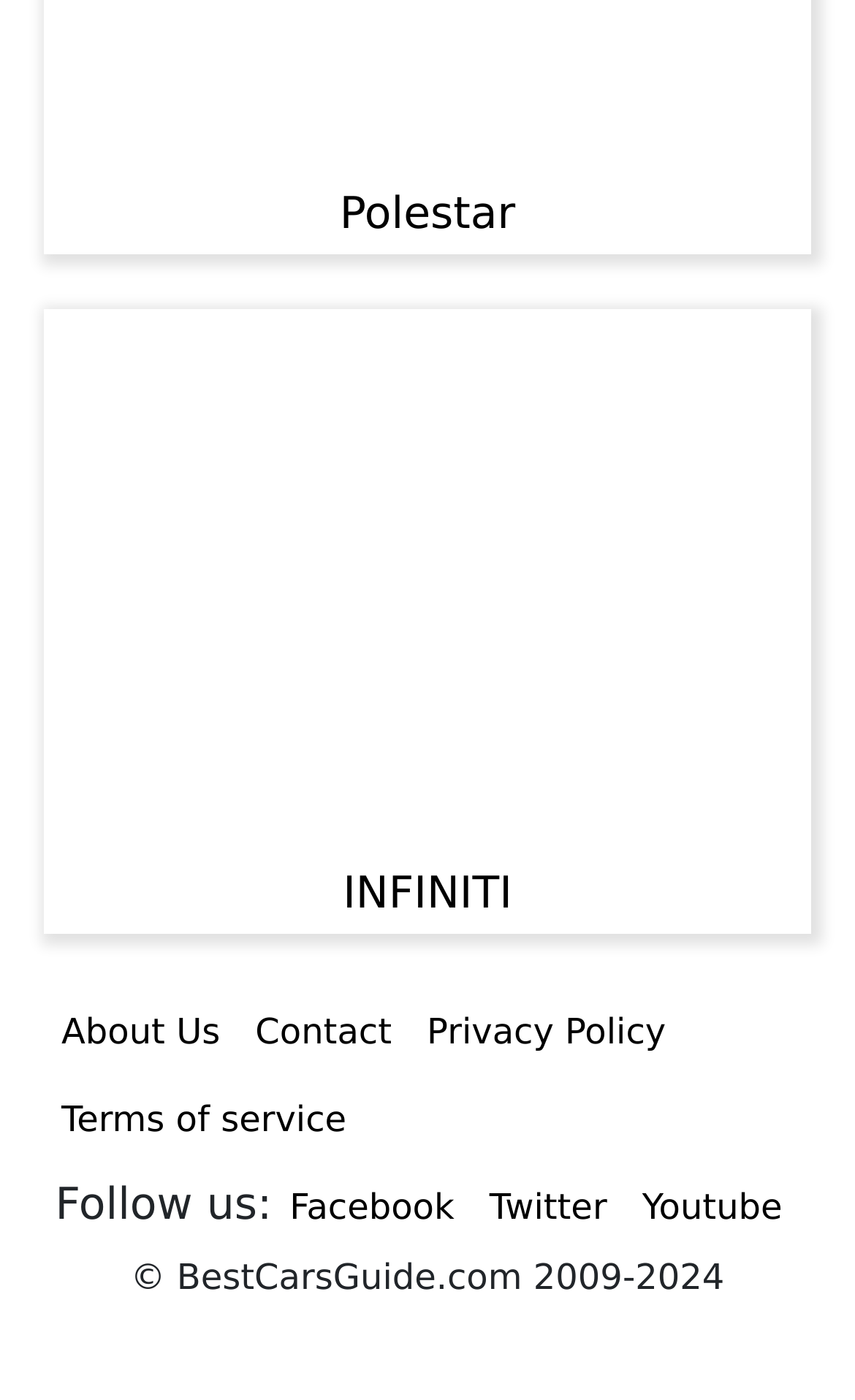Indicate the bounding box coordinates of the clickable region to achieve the following instruction: "Click on Polestar."

[0.397, 0.133, 0.603, 0.171]